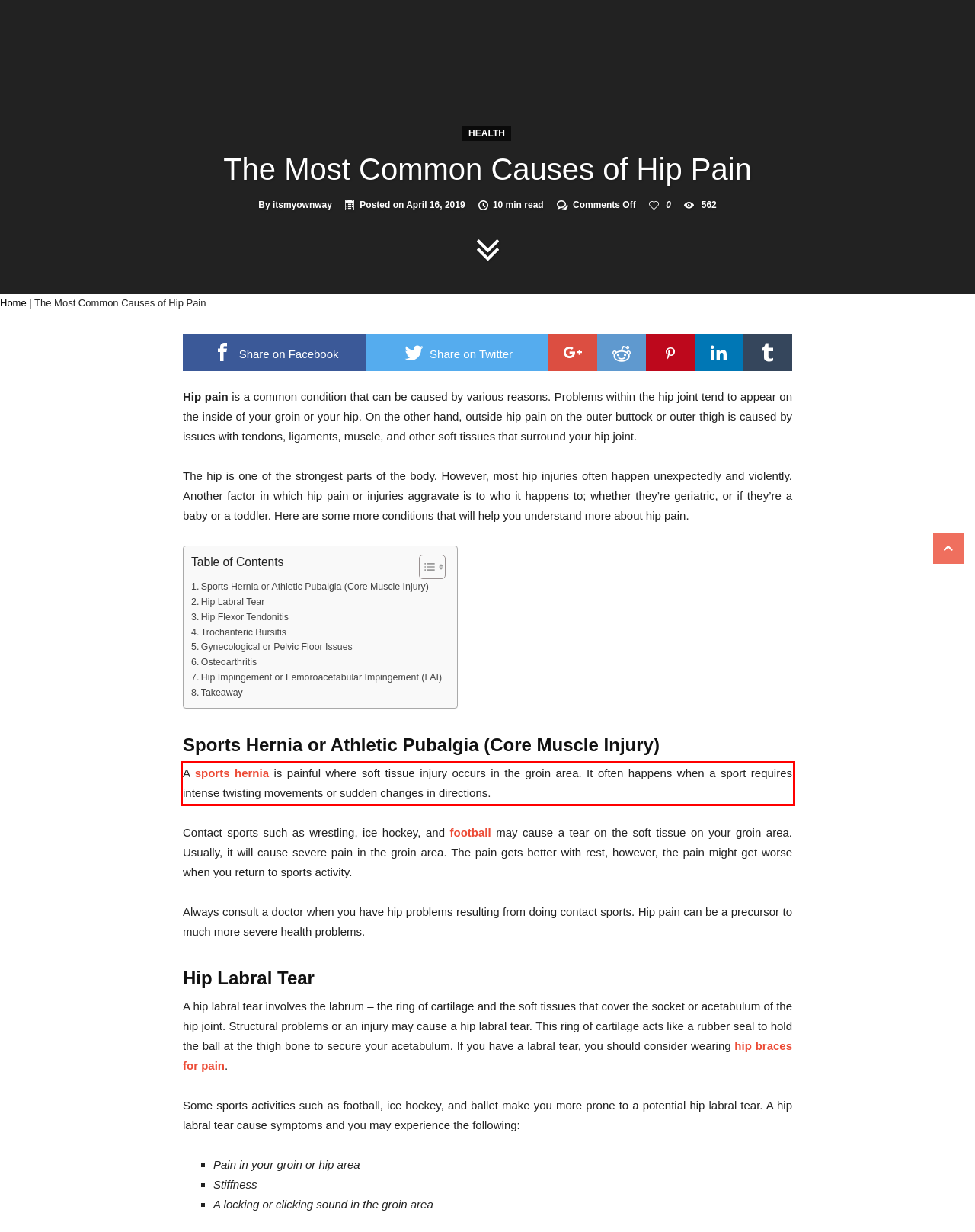You are provided with a screenshot of a webpage containing a red bounding box. Please extract the text enclosed by this red bounding box.

A sports hernia is painful where soft tissue injury occurs in the groin area. It often happens when a sport requires intense twisting movements or sudden changes in directions.